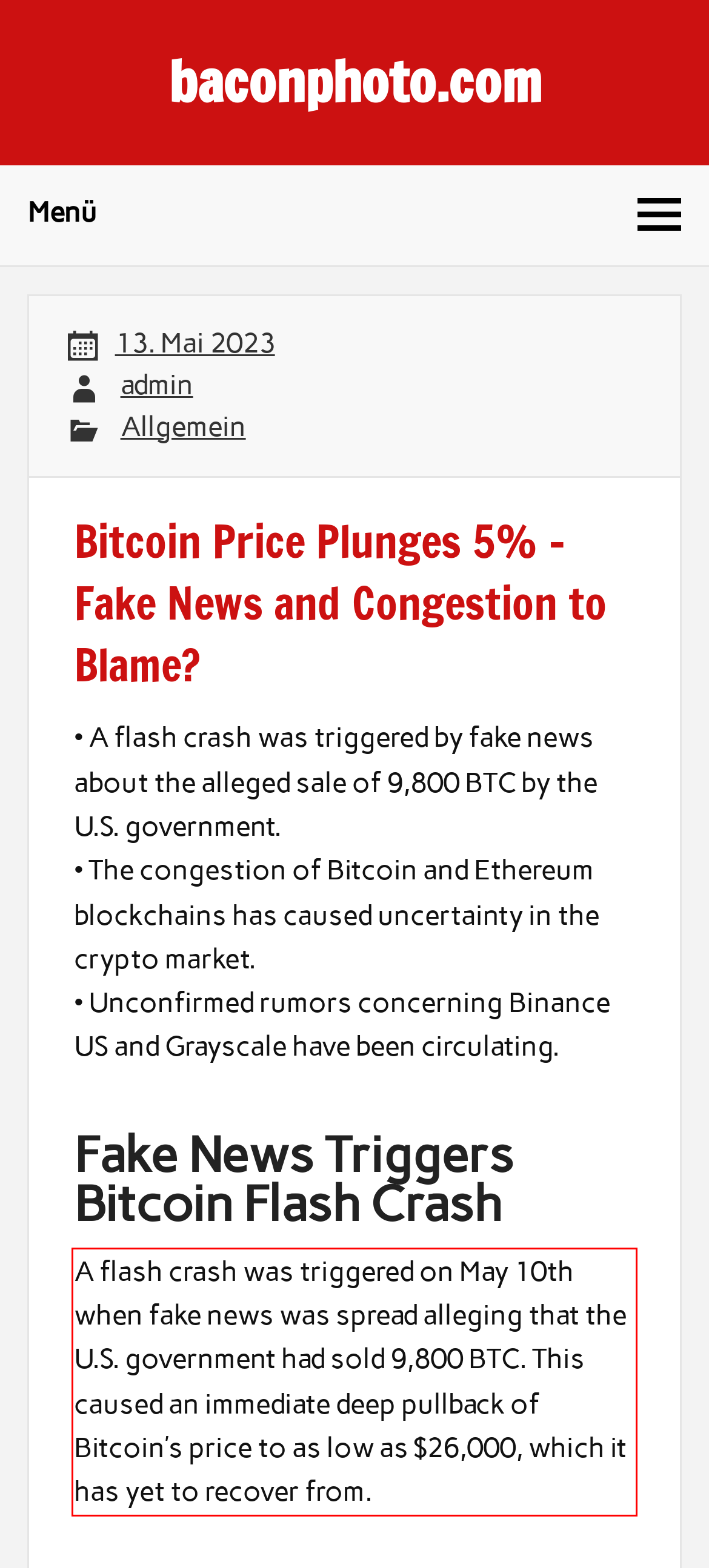Extract and provide the text found inside the red rectangle in the screenshot of the webpage.

A flash crash was triggered on May 10th when fake news was spread alleging that the U.S. government had sold 9,800 BTC. This caused an immediate deep pullback of Bitcoin’s price to as low as $26,000, which it has yet to recover from.